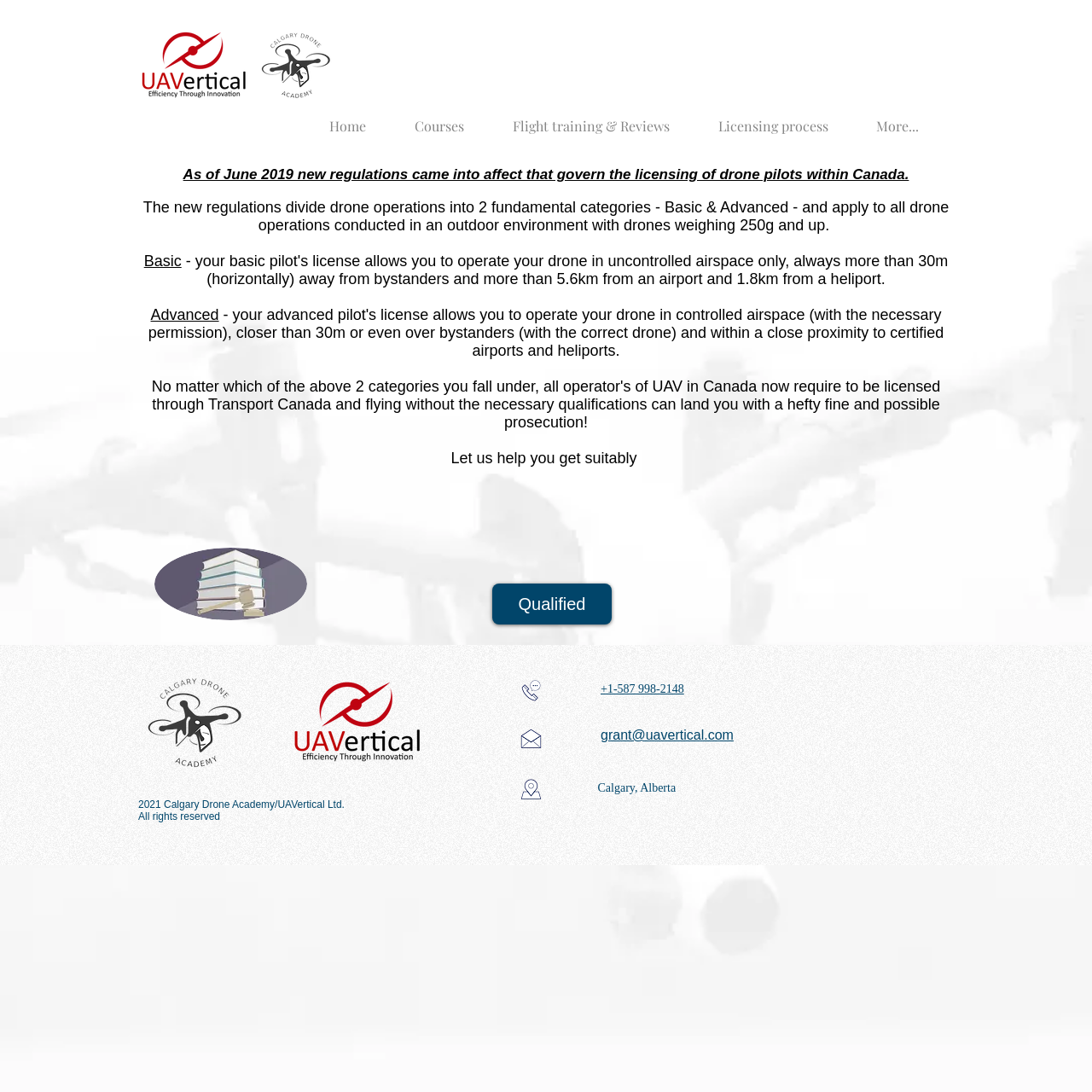Using the provided element description: "Flight training & Reviews", identify the bounding box coordinates. The coordinates should be four floats between 0 and 1 in the order [left, top, right, bottom].

[0.447, 0.093, 0.635, 0.124]